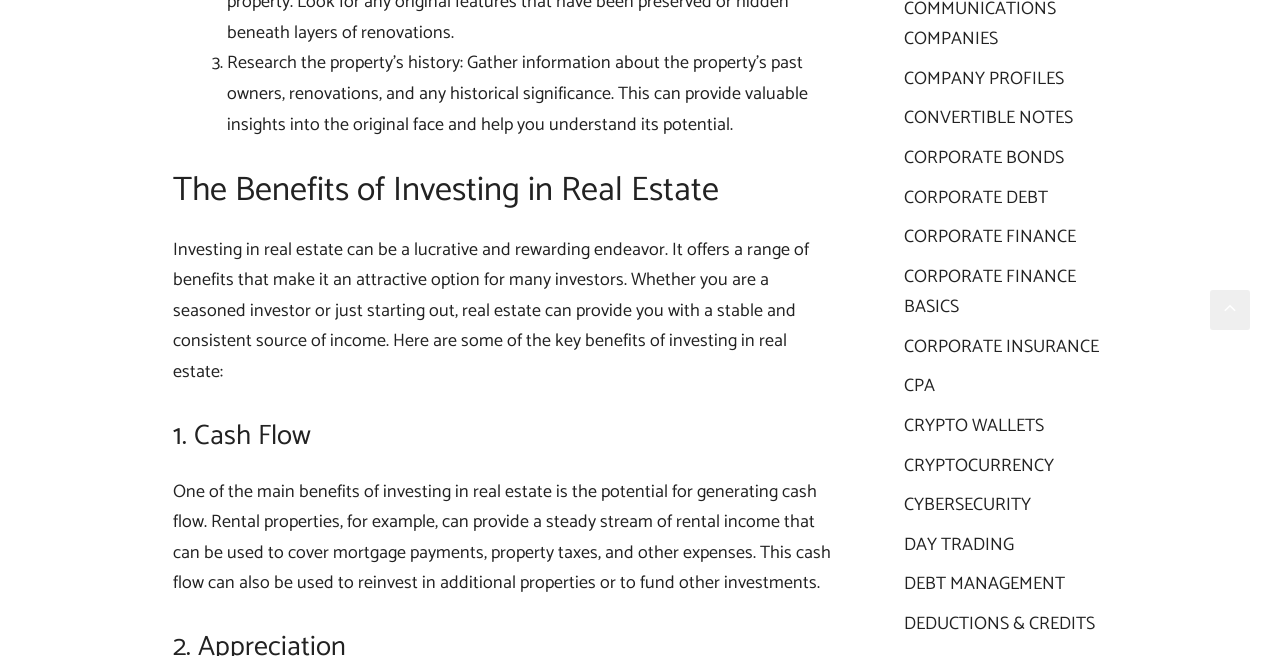Answer the question in one word or a short phrase:
What is the purpose of the link 'Scroll back to top'?

To scroll back to top